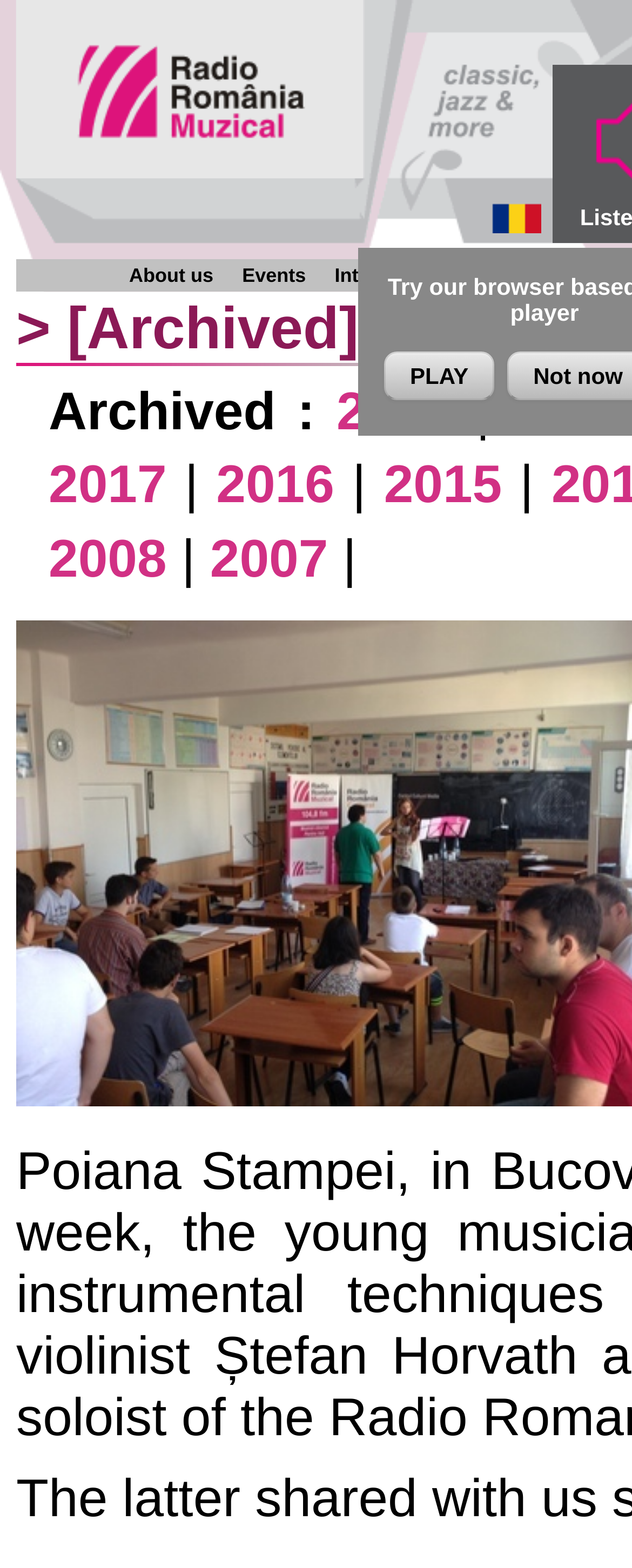Can you find the bounding box coordinates for the element that needs to be clicked to execute this instruction: "Explore the 2017 archives"? The coordinates should be given as four float numbers between 0 and 1, i.e., [left, top, right, bottom].

[0.077, 0.29, 0.264, 0.328]